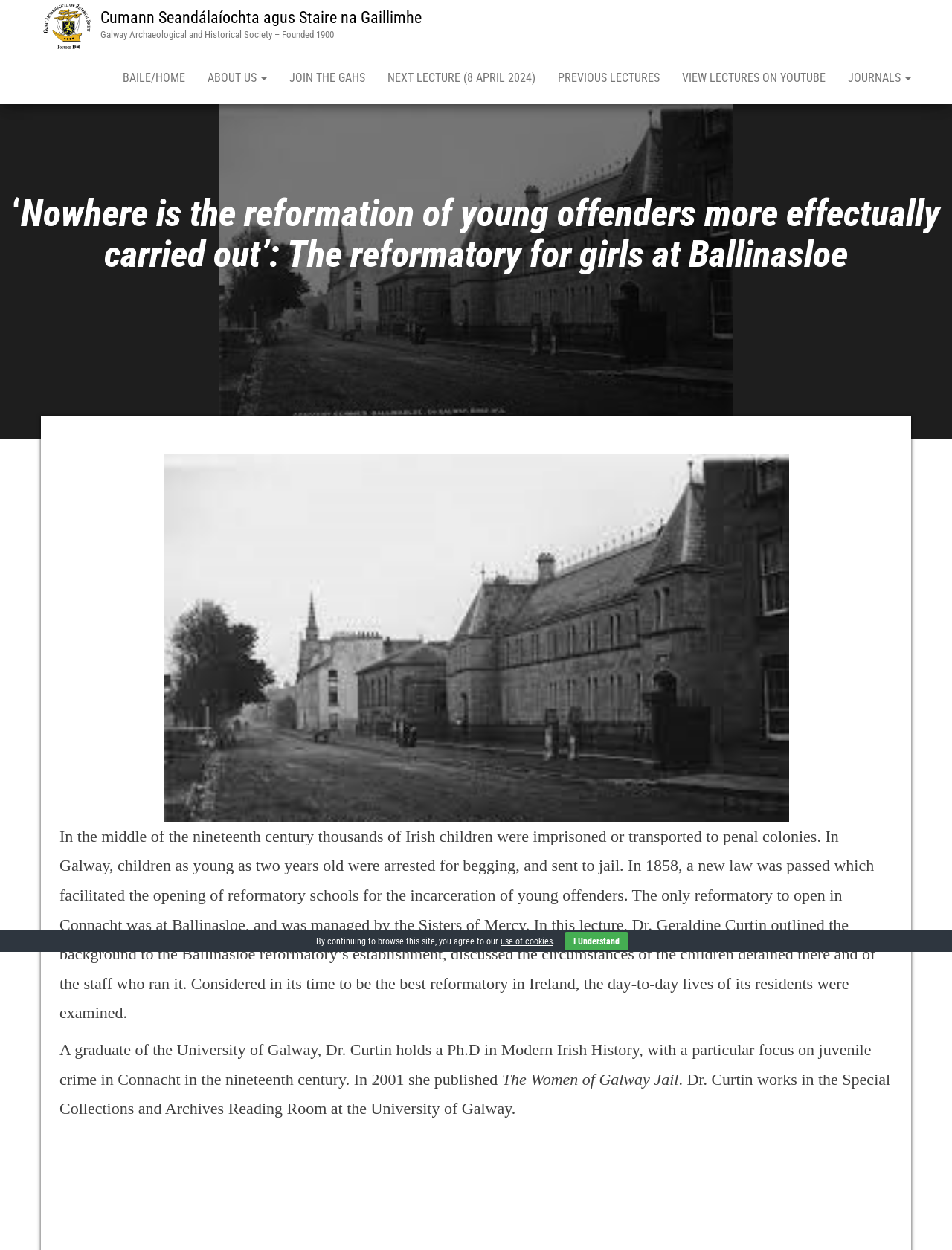Find the bounding box coordinates for the element that must be clicked to complete the instruction: "View GORJANA SADIE TEAL LEATHER BRACELET". The coordinates should be four float numbers between 0 and 1, indicated as [left, top, right, bottom].

None